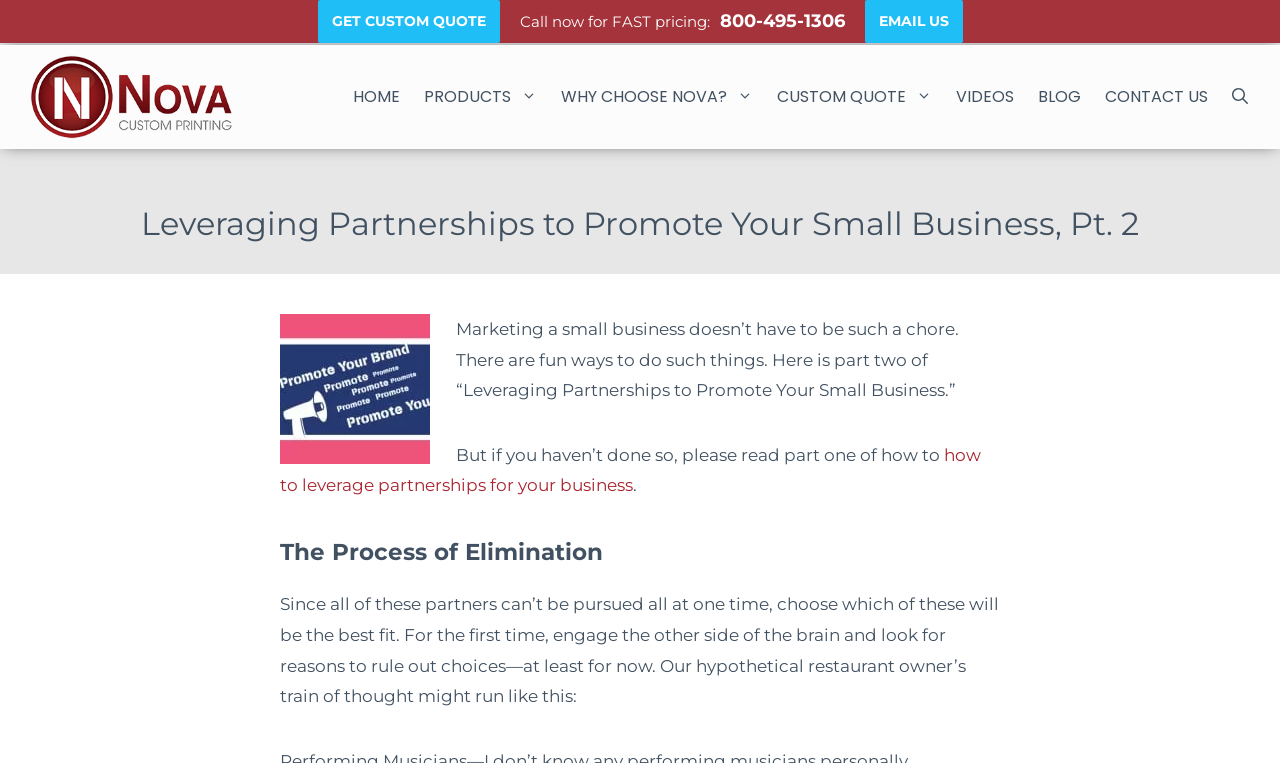Please identify the bounding box coordinates of the region to click in order to complete the task: "Search for something". The coordinates must be four float numbers between 0 and 1, specified as [left, top, right, bottom].

None